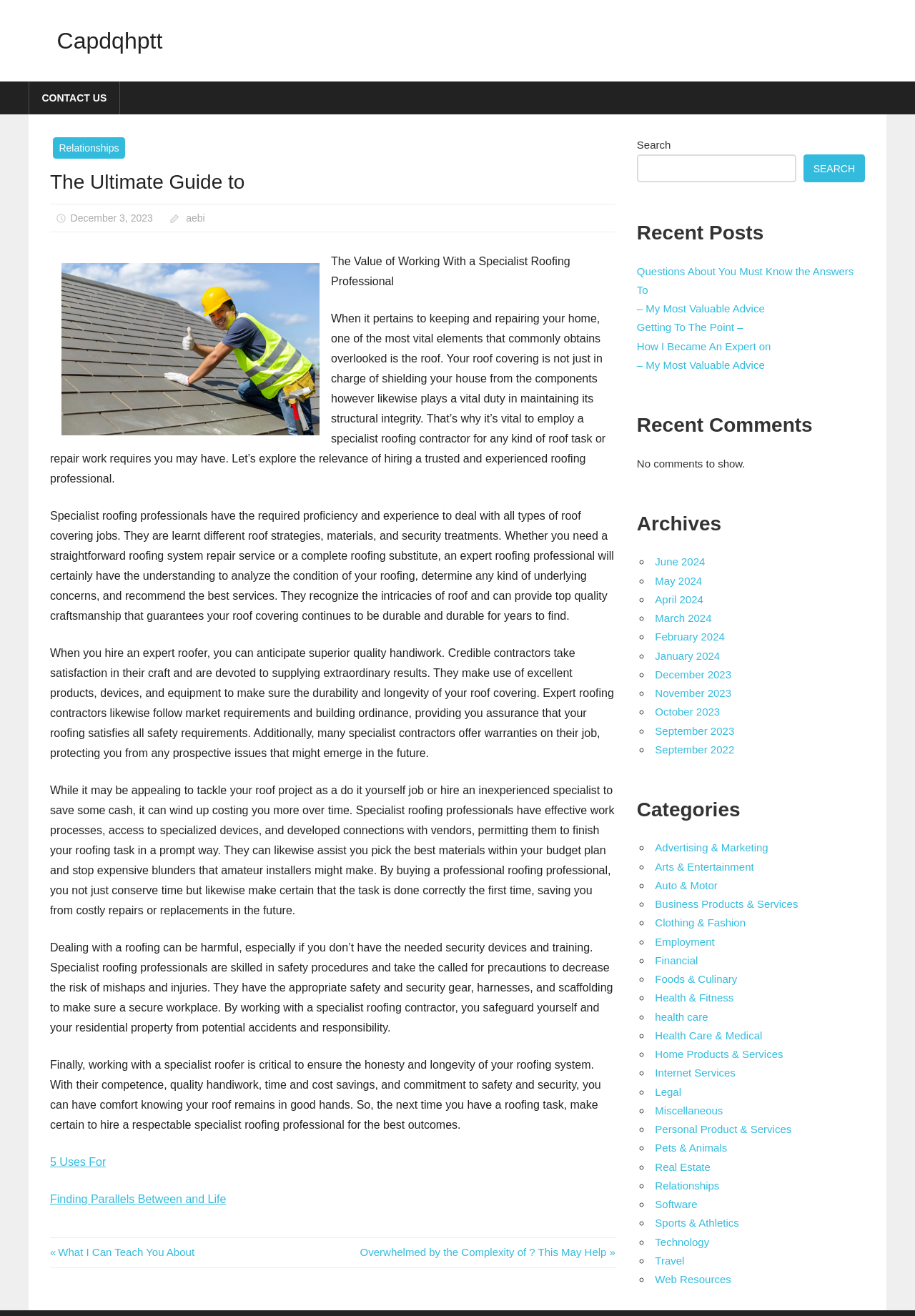Generate a detailed explanation of the webpage's features and information.

This webpage is a blog post titled "The Ultimate Guide to – Capdqhptt" with a focus on the importance of hiring a specialist roofing professional. At the top of the page, there is a link to "Capdqhptt" and a heading that reads "The Best Home Care Blog to Follow". Below this, there is a main section that contains the blog post.

The blog post is divided into several sections, each with a heading and a block of text. The first section discusses the value of working with a specialist roofing professional, highlighting their expertise and experience in handling various types of roofing jobs. The second section explains the benefits of hiring a professional roofer, including superior quality craftsmanship, time and cost savings, and a commitment to safety.

The blog post also includes several links to other articles, such as "5 Uses For" and "Finding Parallels Between and Life", which are likely related to the topic of roofing or home care.

On the right-hand side of the page, there is a complementary section that contains several features. At the top, there is a search bar with a button that reads "SEARCH". Below this, there are headings for "Recent Posts", "Recent Comments", and "Archives", each with a list of links to other blog posts or articles. There is also a section for "Categories", which lists various topics such as "Advertising & Marketing", "Arts & Entertainment", and "Auto & Motor".

At the bottom of the page, there is a footer section that contains a navigation menu with links to "Posts" and other sections of the website.